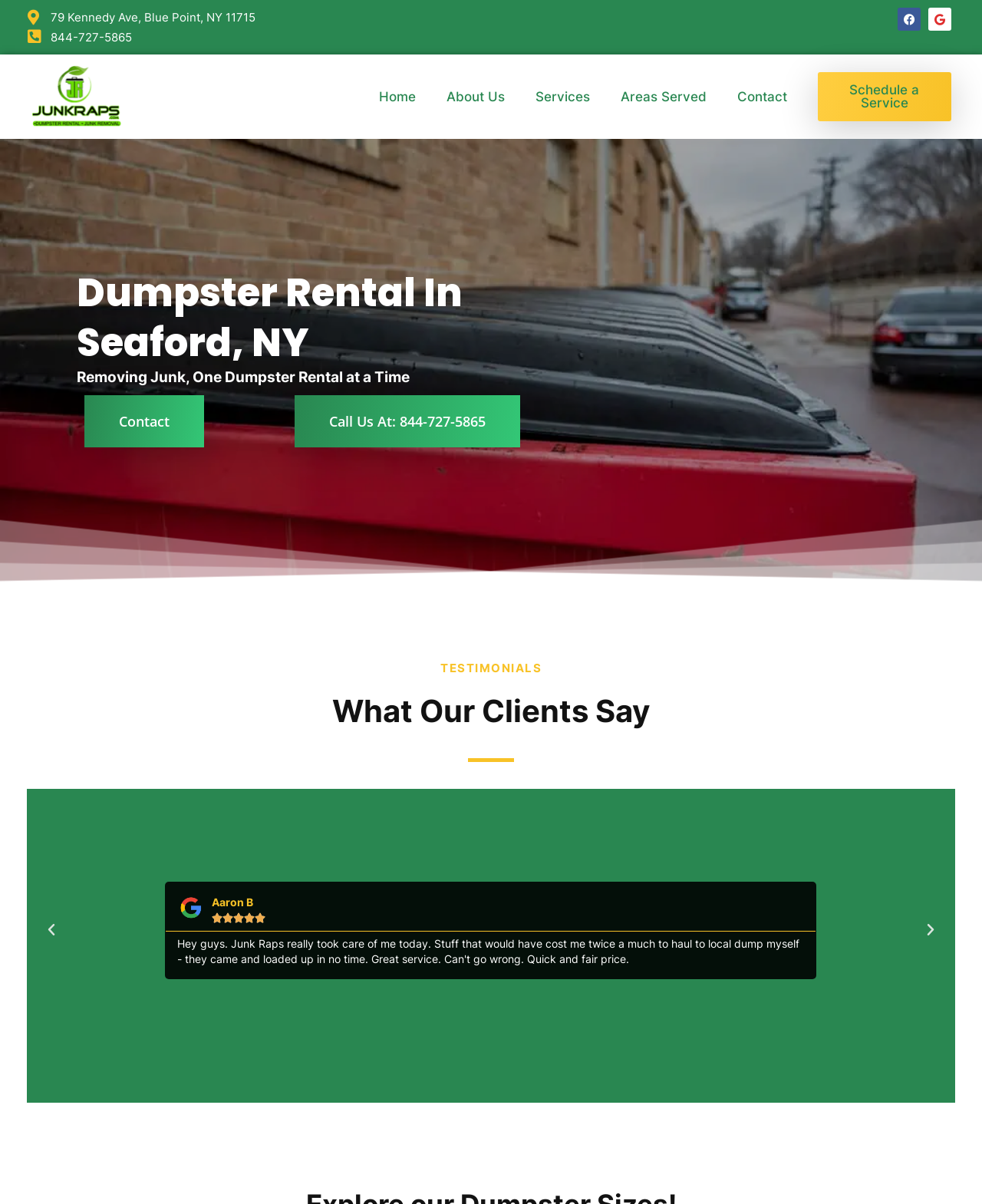What is the name of the company?
Look at the screenshot and provide an in-depth answer.

I found the company name by looking at the link element with the text 'Junk Raps Logo' which is located at the top left corner of the webpage, and also mentioned in the navigation menu.